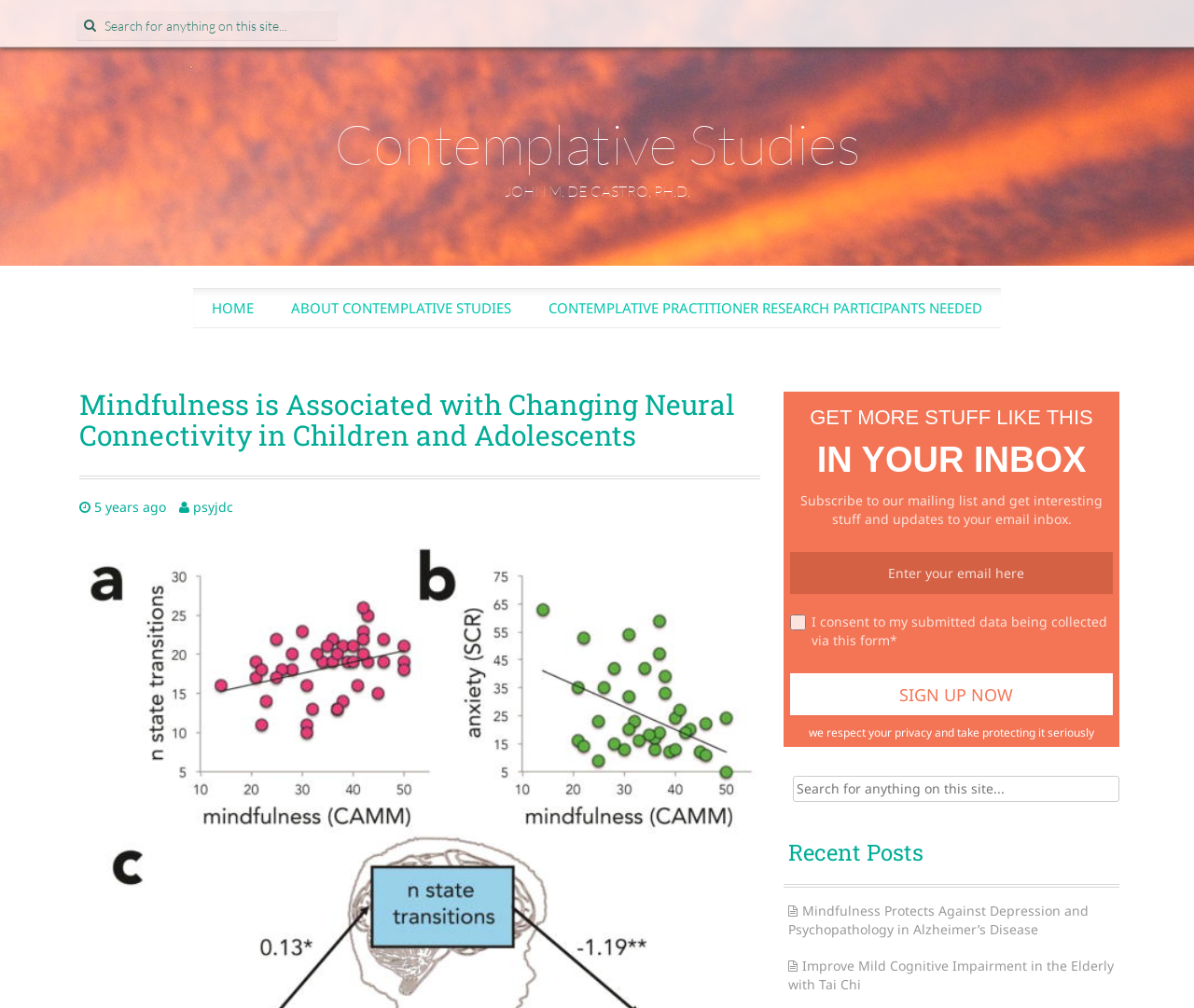Please identify the bounding box coordinates of the element's region that needs to be clicked to fulfill the following instruction: "Search for something". The bounding box coordinates should consist of four float numbers between 0 and 1, i.e., [left, top, right, bottom].

[0.043, 0.011, 0.34, 0.045]